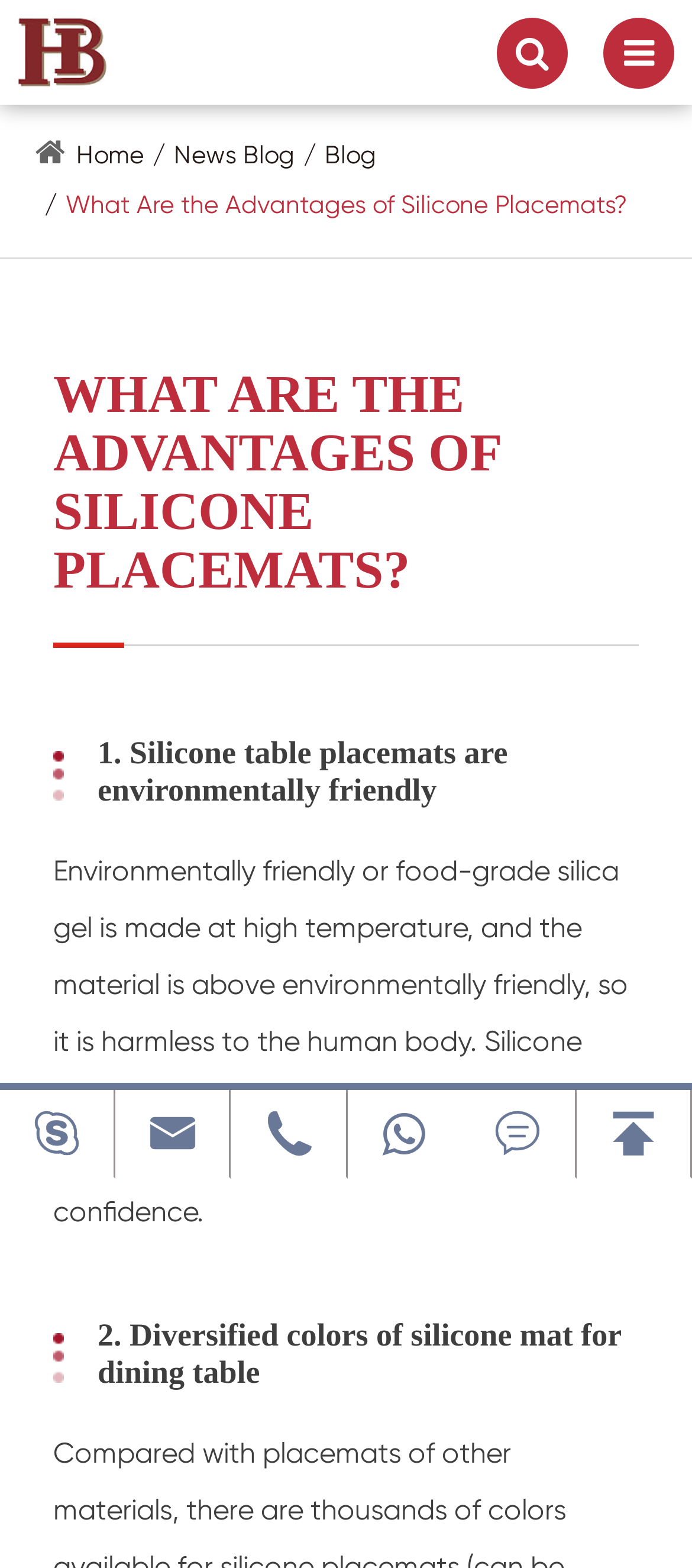Highlight the bounding box coordinates of the element you need to click to perform the following instruction: "go to Yangjiang Bohao Enterprise Company."

[0.0, 0.0, 0.179, 0.067]